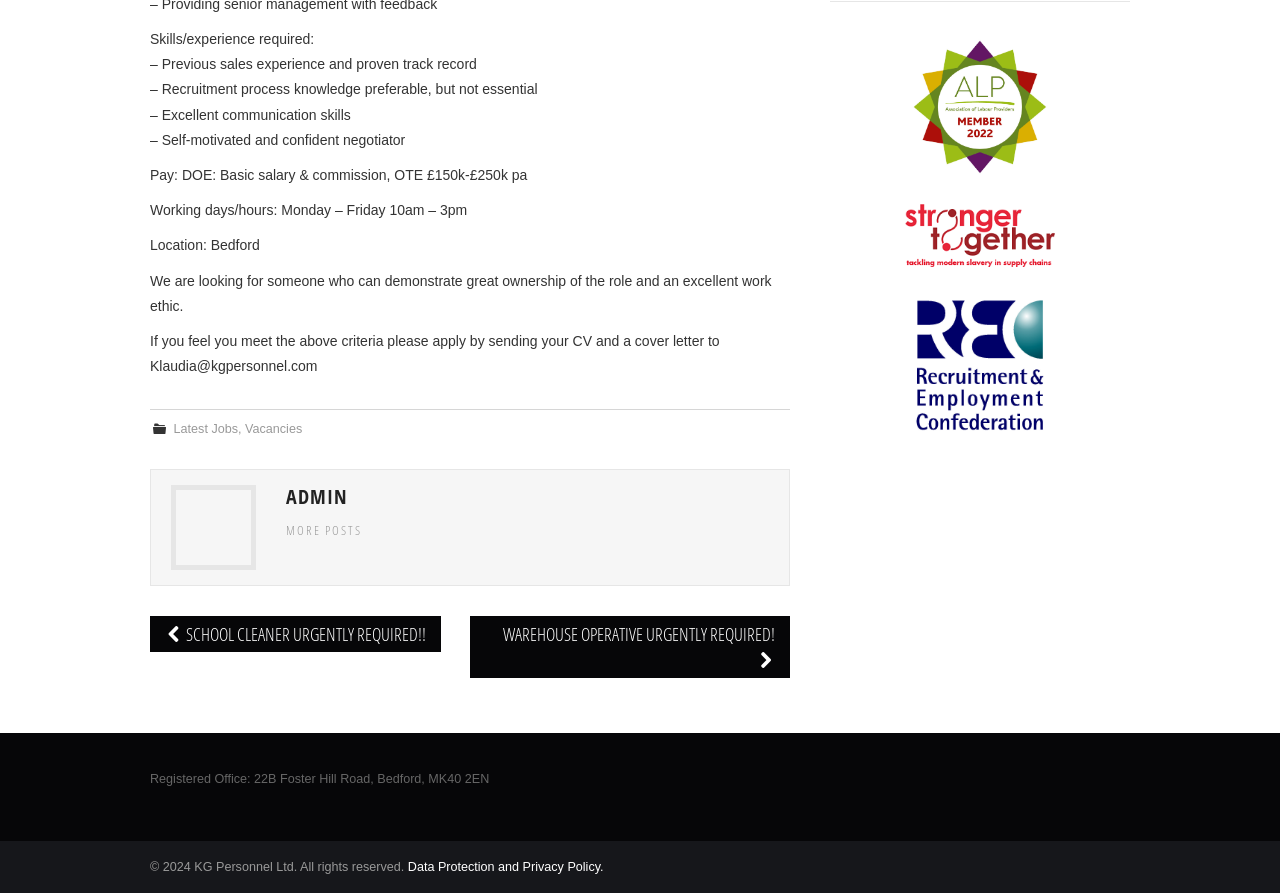Locate the bounding box of the user interface element based on this description: "More Posts".

[0.223, 0.585, 0.283, 0.604]